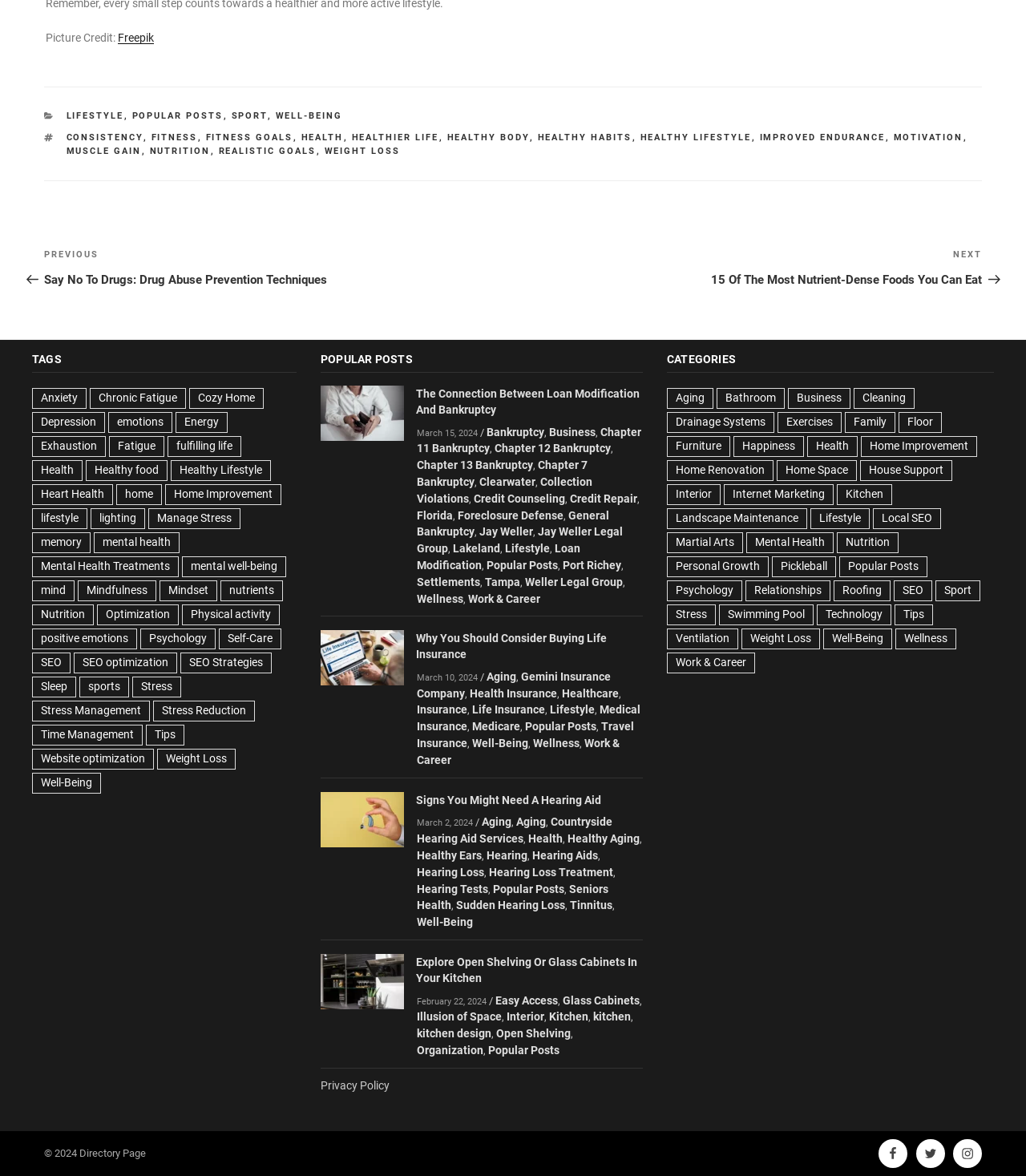Please determine the bounding box coordinates of the element's region to click in order to carry out the following instruction: "View the next post '15 Of The Most Nutrient-Dense Foods You Can Eat'". The coordinates should be four float numbers between 0 and 1, i.e., [left, top, right, bottom].

[0.5, 0.212, 0.957, 0.243]